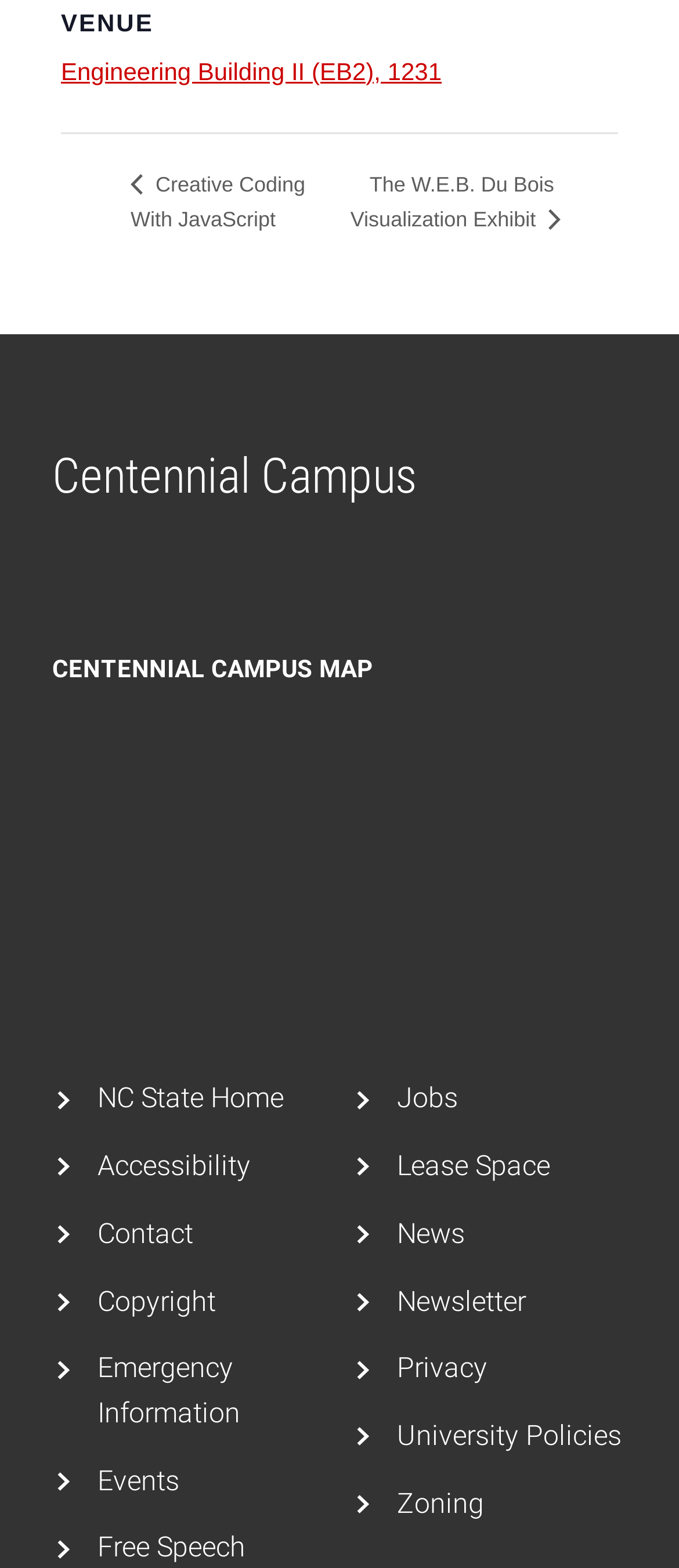Determine the bounding box coordinates of the section I need to click to execute the following instruction: "View the Creative Coding With JavaScript event". Provide the coordinates as four float numbers between 0 and 1, i.e., [left, top, right, bottom].

[0.192, 0.11, 0.45, 0.147]